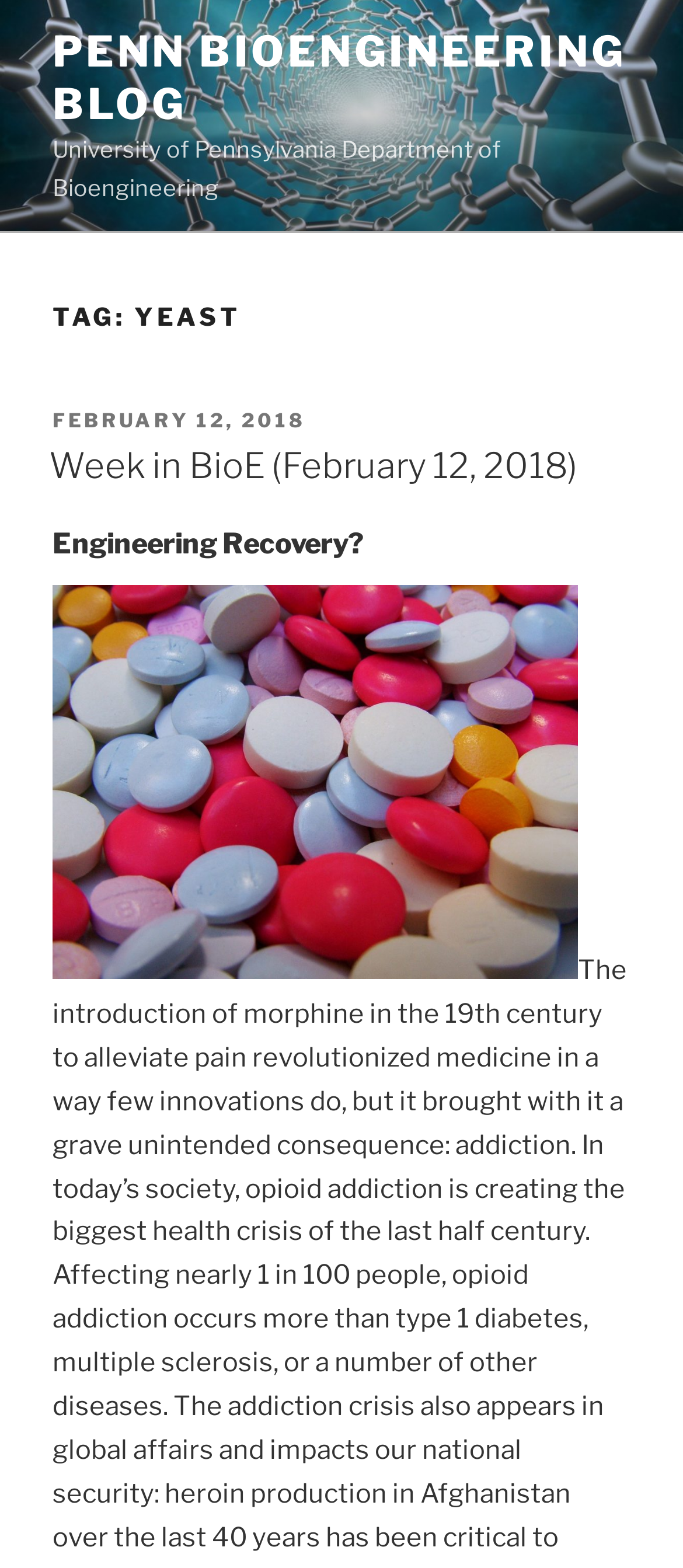What is the subject of the image?
Using the visual information, answer the question in a single word or phrase.

opioids